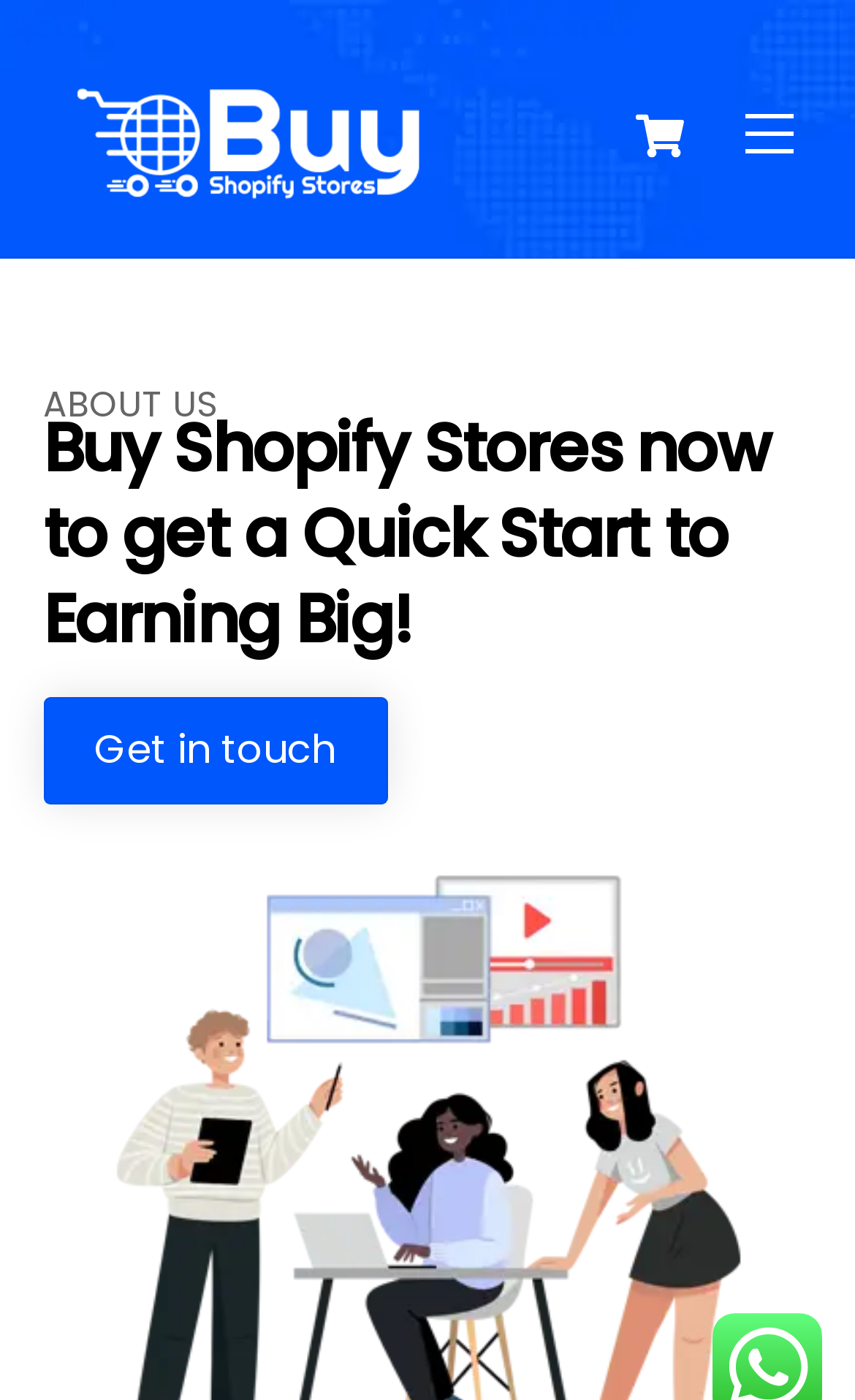Provide your answer to the question using just one word or phrase: What is the tone of the webpage?

Promotional